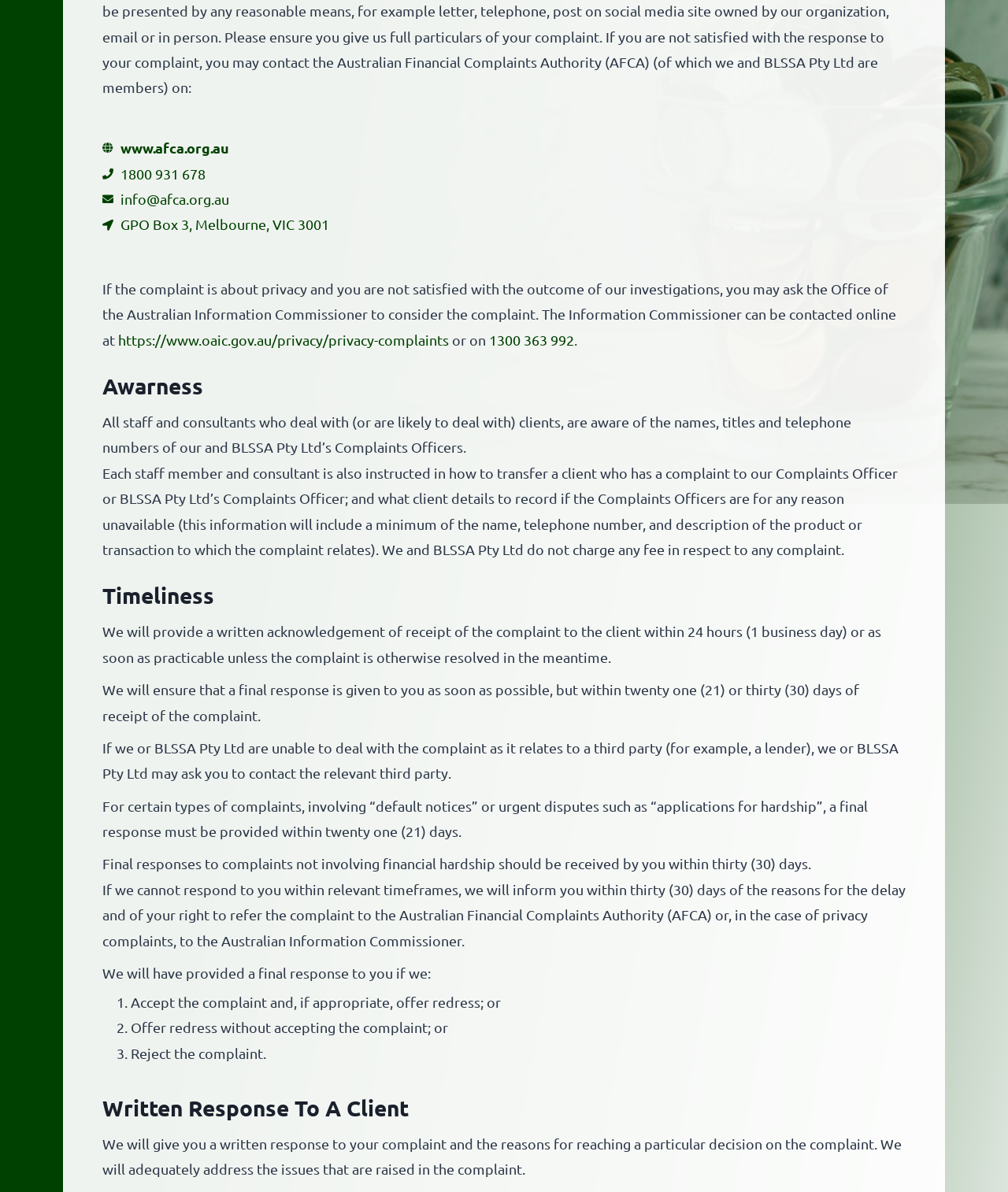Using the webpage screenshot, find the UI element described by 1800 931 678. Provide the bounding box coordinates in the format (top-left x, top-left y, bottom-right x, bottom-right y), ensuring all values are floating point numbers between 0 and 1.

[0.102, 0.135, 0.898, 0.157]